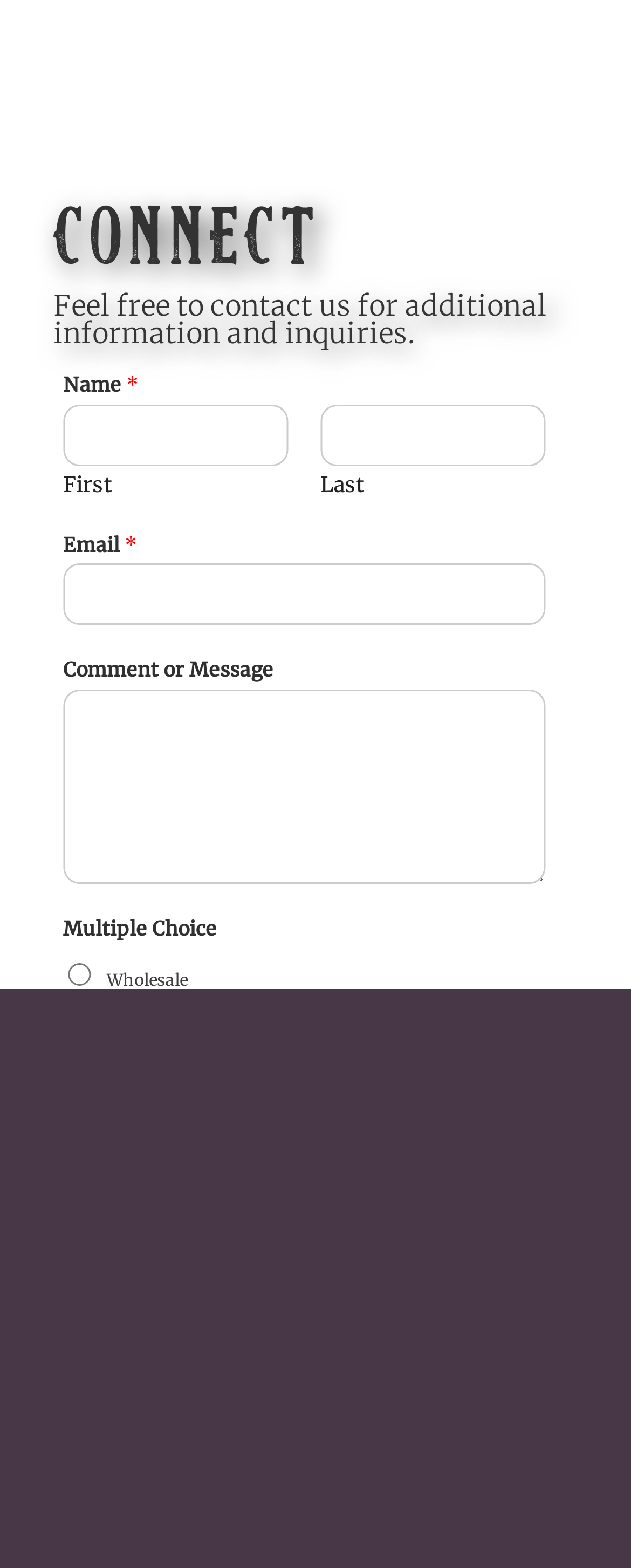What are the options for the Multiple Choice field?
Refer to the image and provide a one-word or short phrase answer.

Wholesale, Seedlings, Consulting